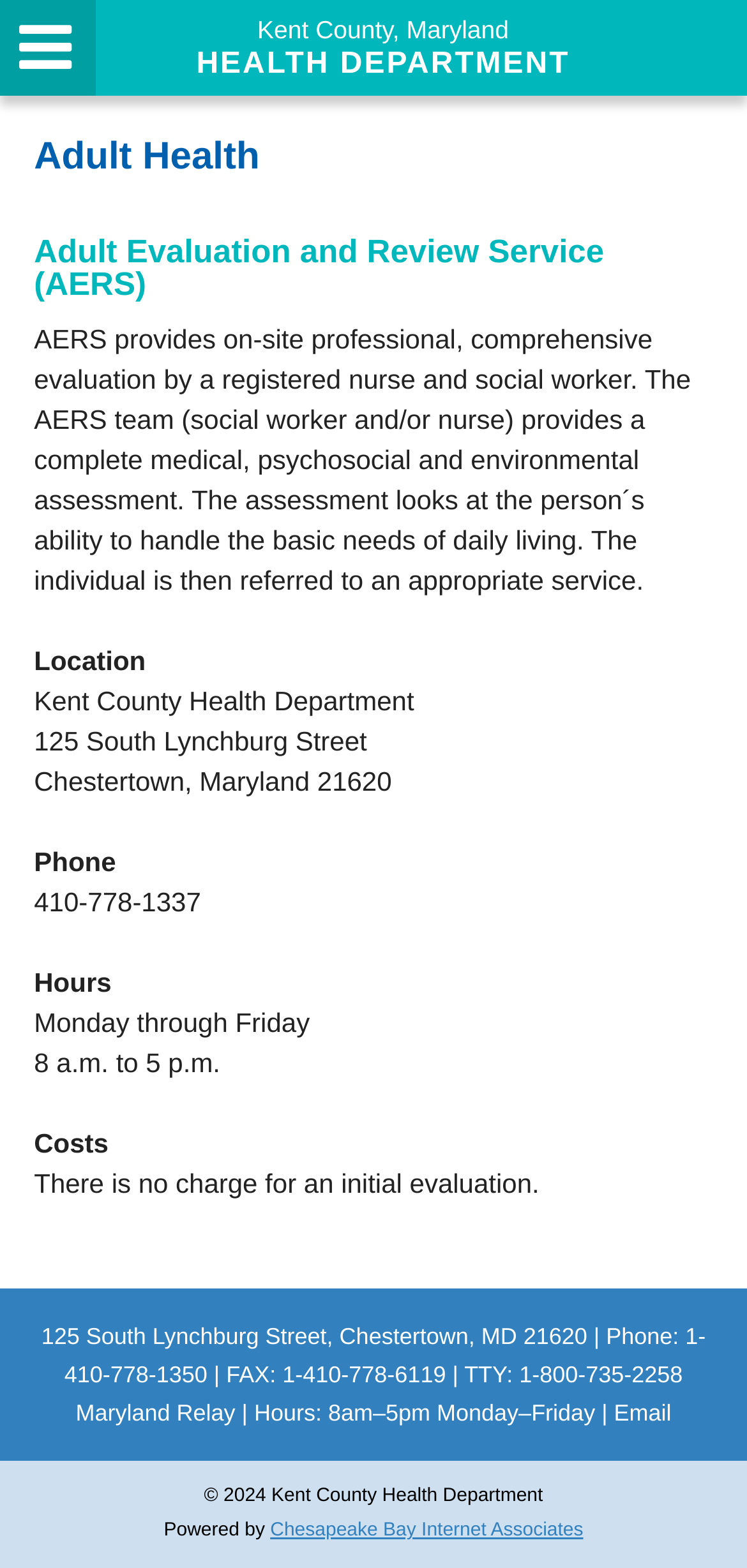What is the address of the Kent County Health Department?
Answer with a single word or phrase, using the screenshot for reference.

125 South Lynchburg Street, Chestertown, Maryland 21620